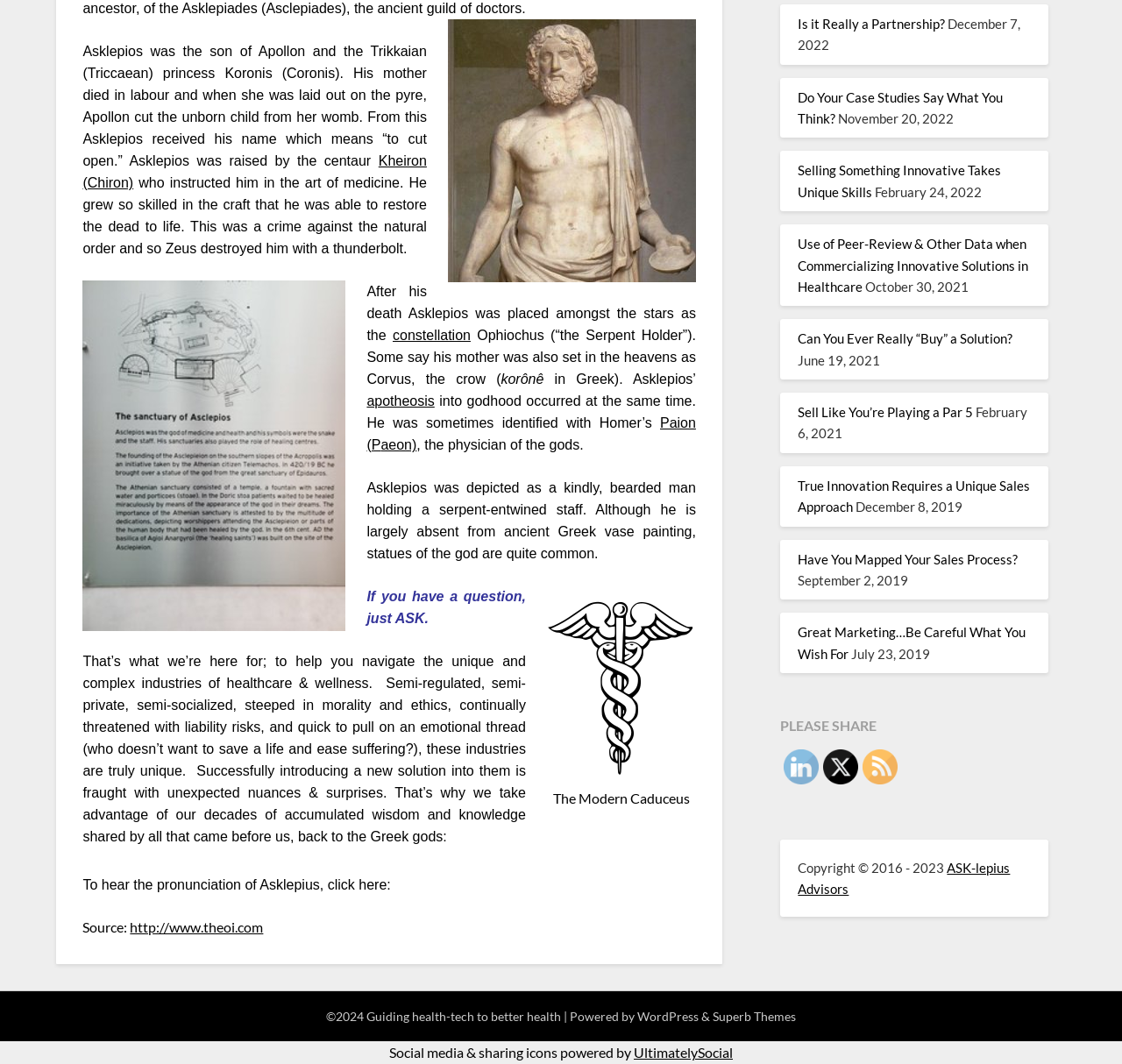Using the description "Is it Really a Partnership?", locate and provide the bounding box of the UI element.

[0.711, 0.015, 0.842, 0.03]